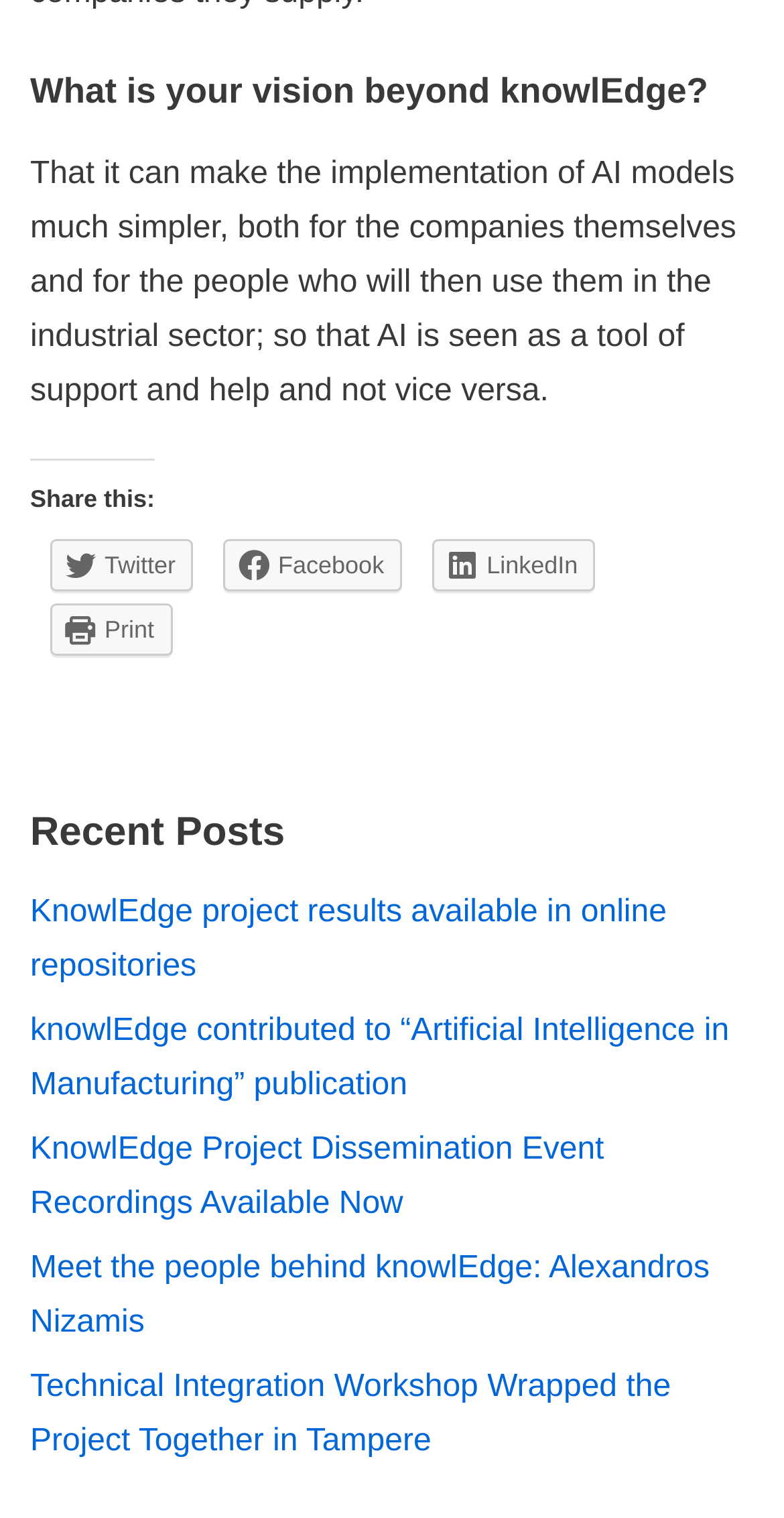Please identify the bounding box coordinates of the clickable element to fulfill the following instruction: "Check recent posts". The coordinates should be four float numbers between 0 and 1, i.e., [left, top, right, bottom].

[0.038, 0.534, 0.363, 0.563]